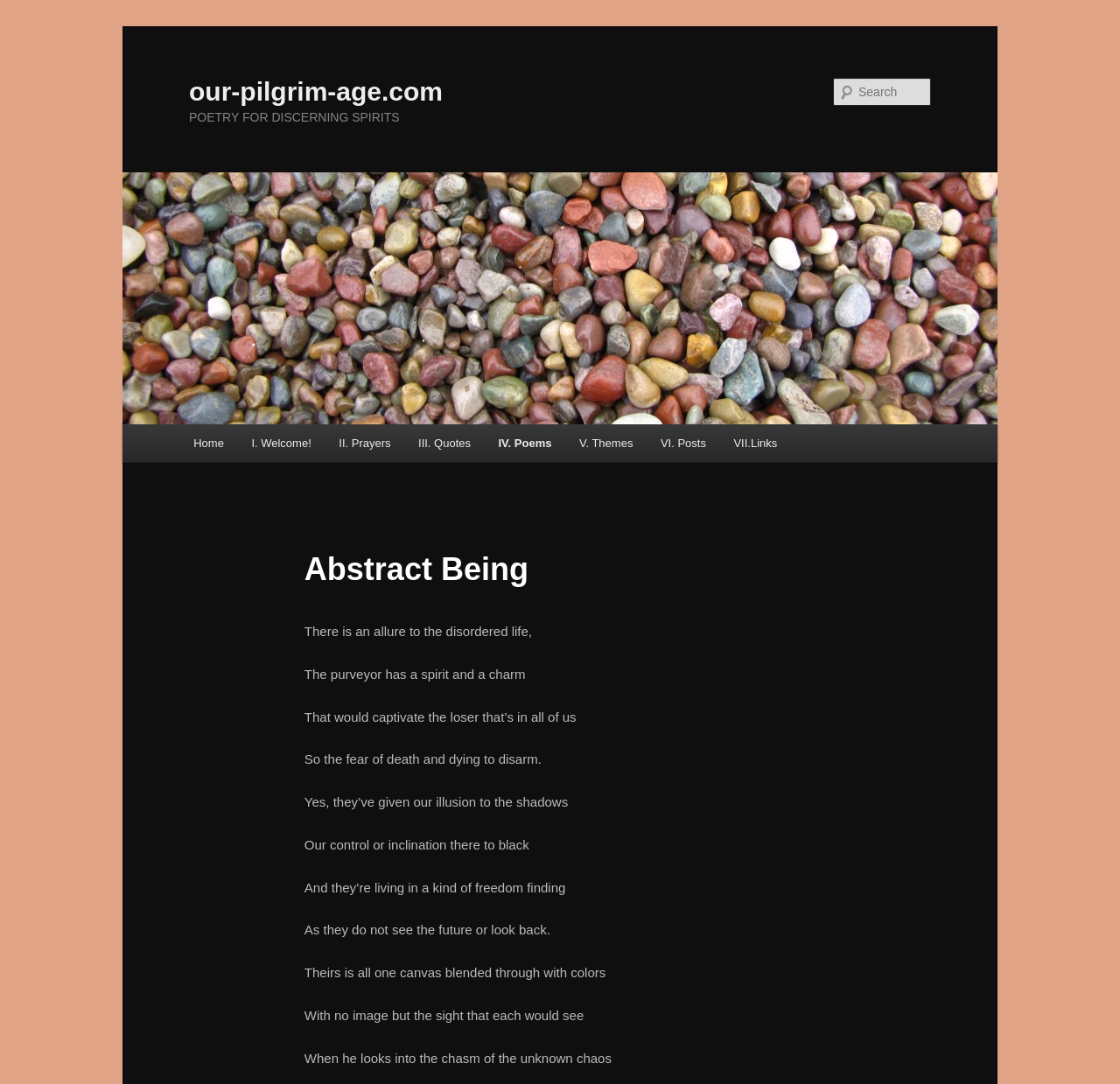Pinpoint the bounding box coordinates of the element to be clicked to execute the instruction: "Search for something".

[0.744, 0.072, 0.831, 0.098]